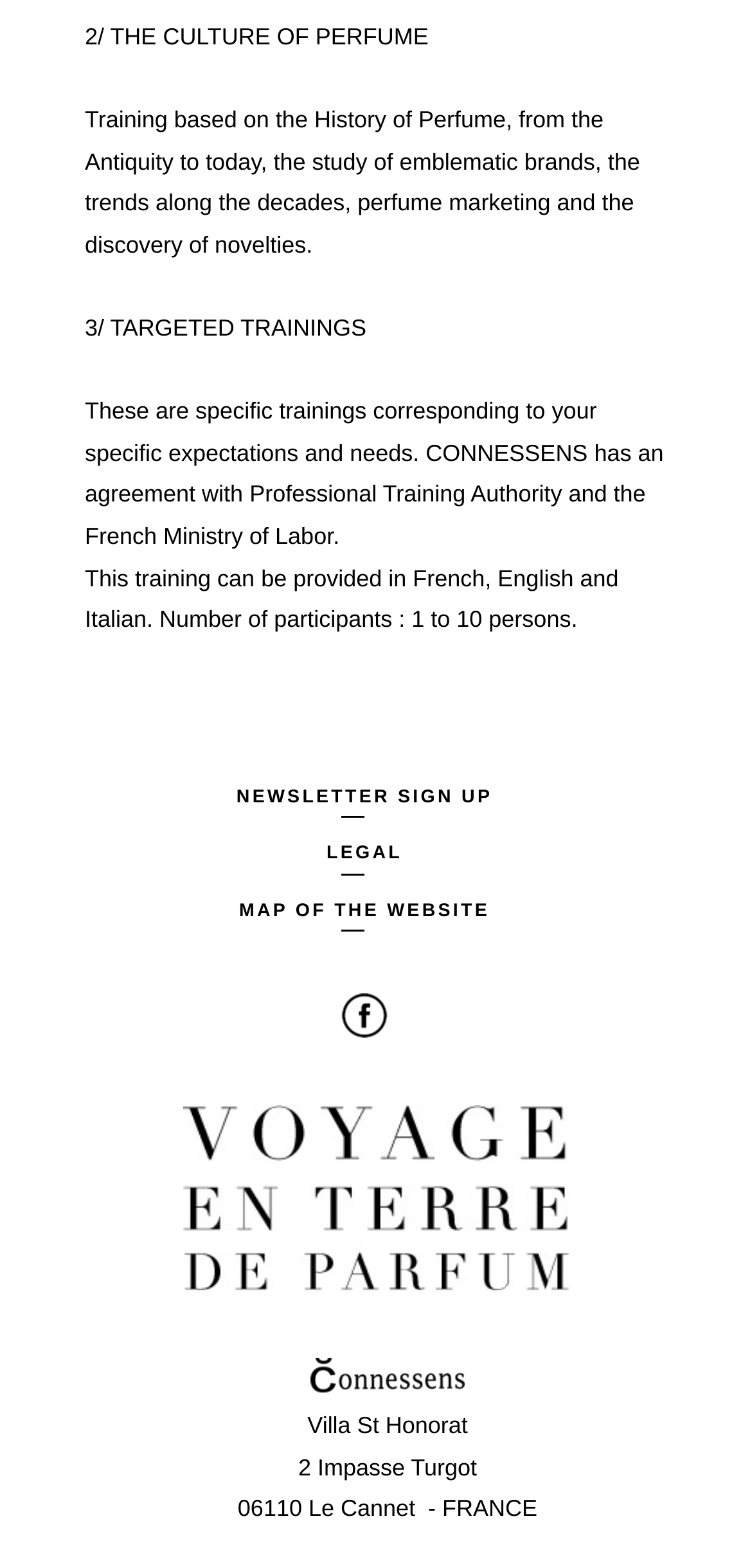Find the bounding box coordinates for the element described here: "Map of the website".

[0.318, 0.575, 0.651, 0.594]